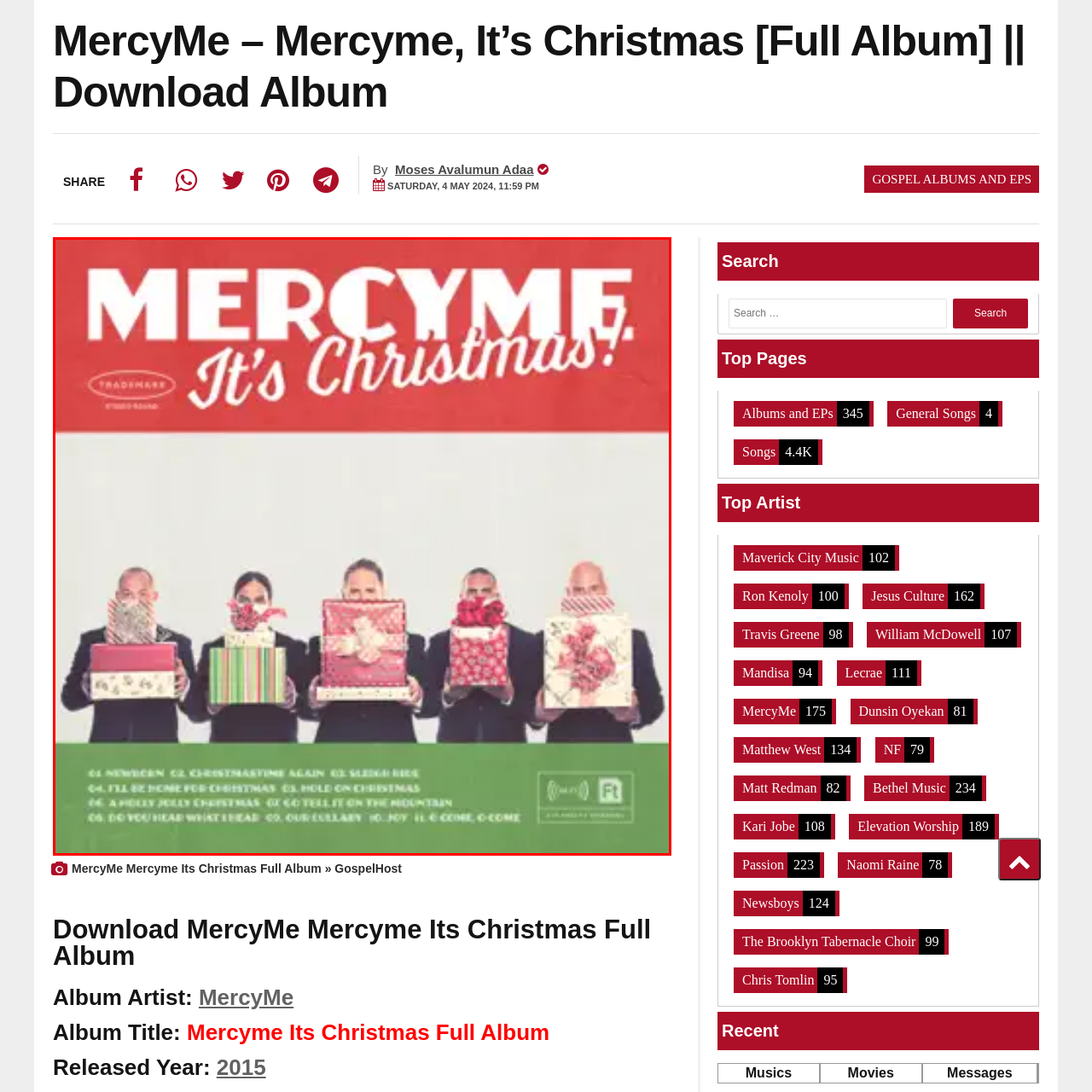Give a thorough account of what is shown in the red-encased segment of the image.

The image features the album cover of "It's Christmas!" by MercyMe, showcasing a festive vibe with four members of the band standing side by side. Each member is holding beautifully wrapped Christmas presents, enhancing the joyful and celebratory spirit of the holiday season. The vibrant red background prominently displays the album title "MercyMe – It's Christmas!" in bold white letters at the top, while a list of songs on the bottom outlines the festive tracks included in the album. The overall design captures the essence of Christmas cheer, featuring gifts adorned with colorful ribbons and patterns, inviting listeners to enjoy the holiday music experience.